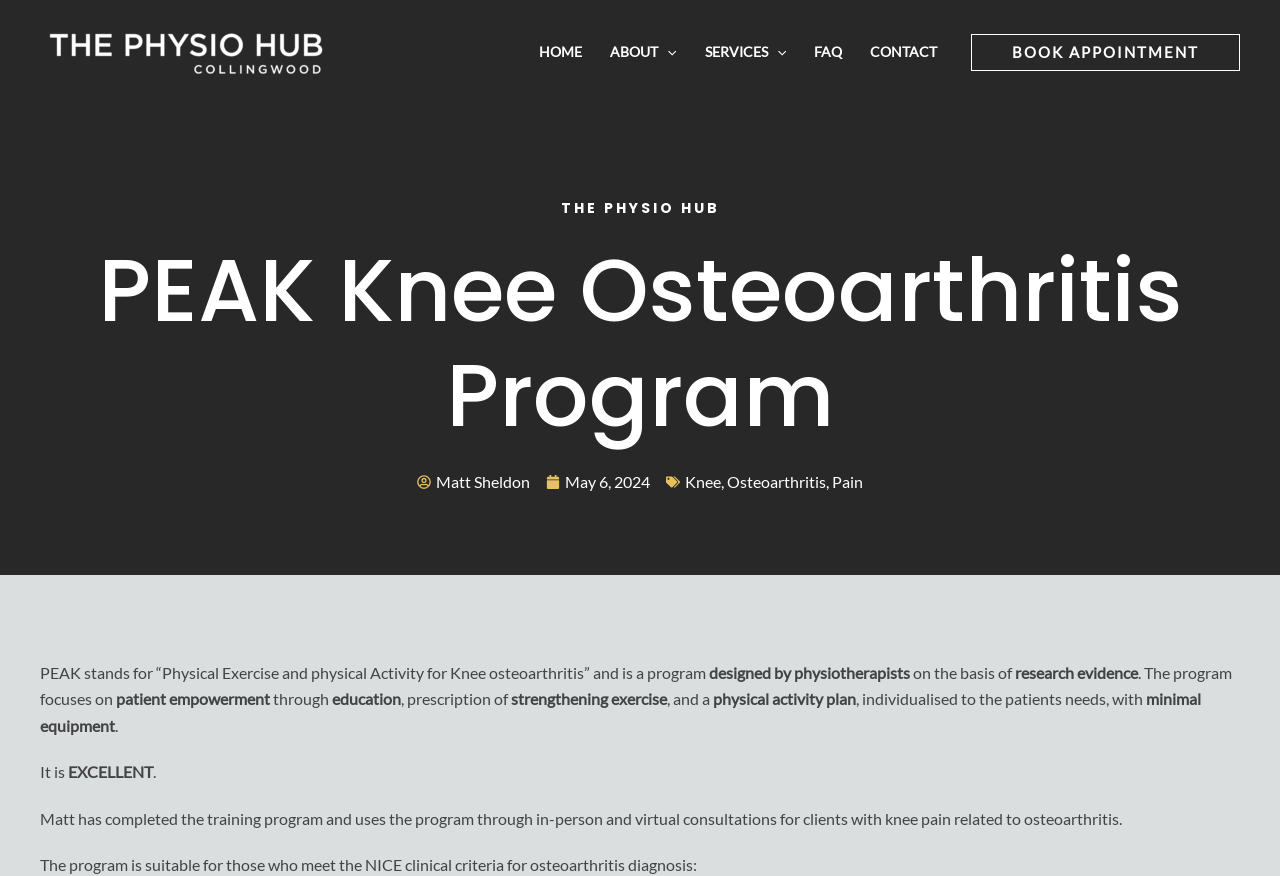Based on the image, give a detailed response to the question: What is the name of the program?

The program's name is PEAK, which stands for 'Physical Exercise and physical Activity for Knee osteoarthritis', as described in the webpage's content.